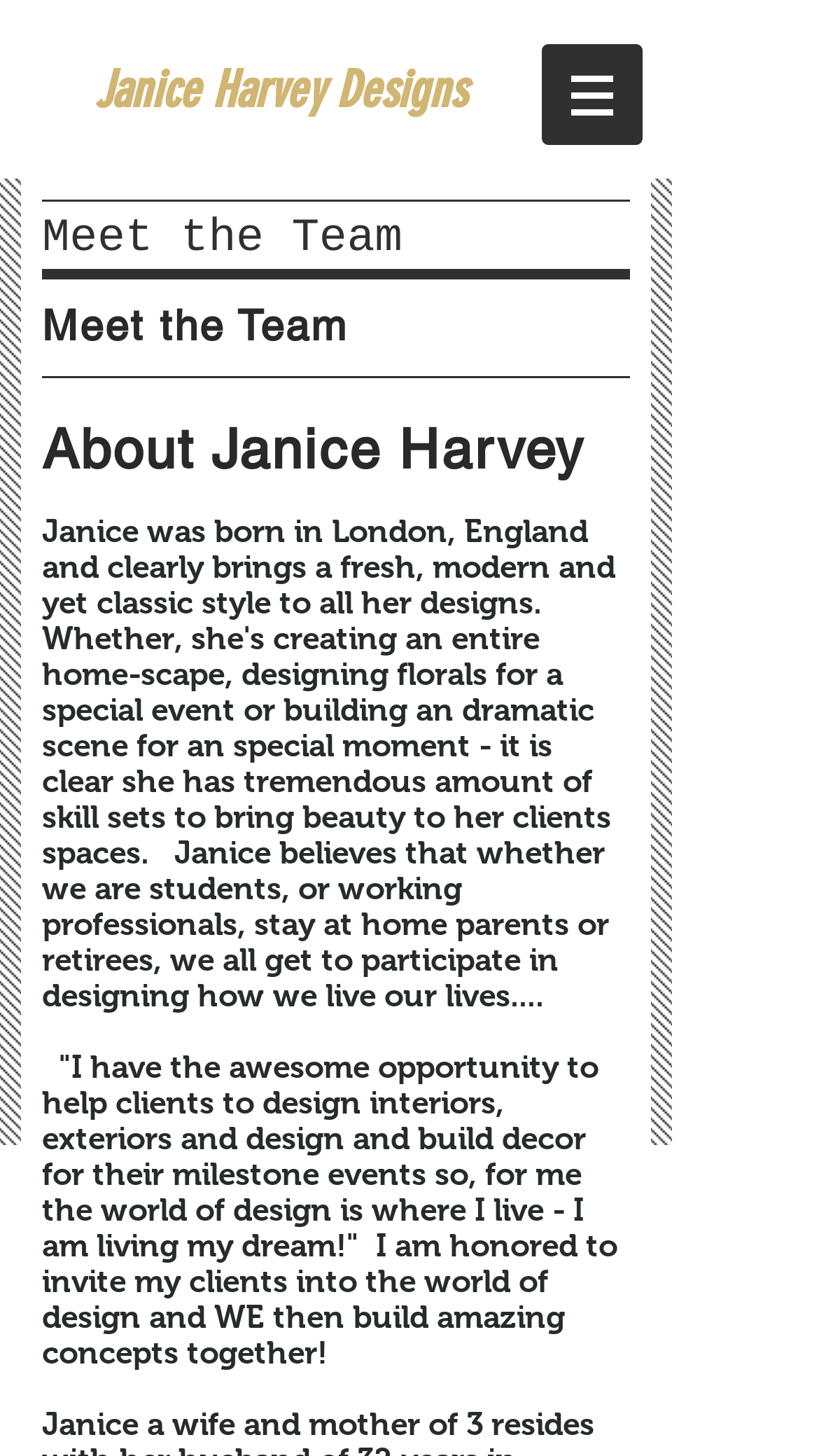Using the elements shown in the image, answer the question comprehensively: What is the tone of the quote on the webpage?

The answer can be determined by reading the quote, which expresses excitement and passion for designing and building concepts, conveying an inspiring tone.